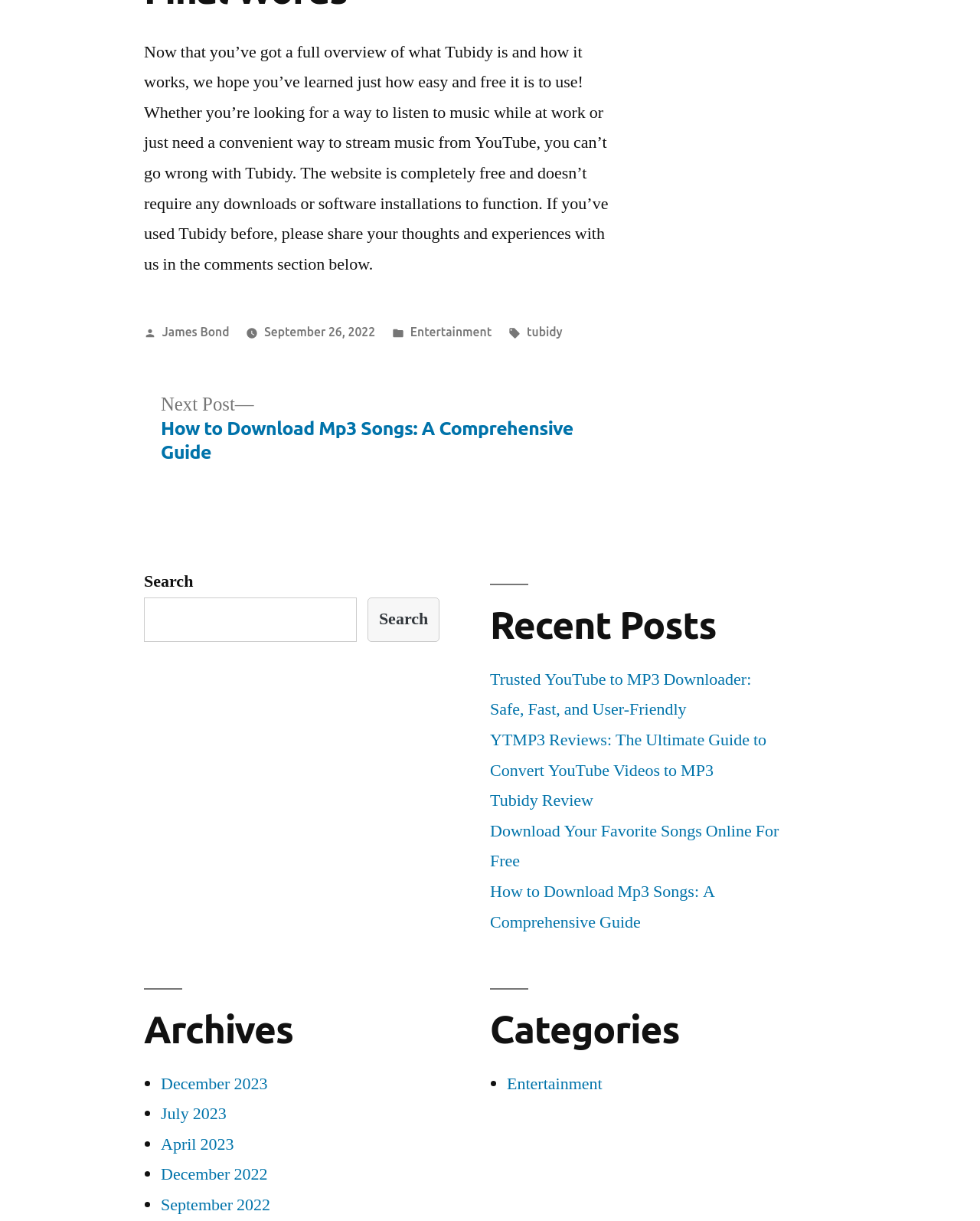Predict the bounding box of the UI element based on the description: "September 26, 2022September 26, 2022". The coordinates should be four float numbers between 0 and 1, formatted as [left, top, right, bottom].

[0.27, 0.266, 0.383, 0.278]